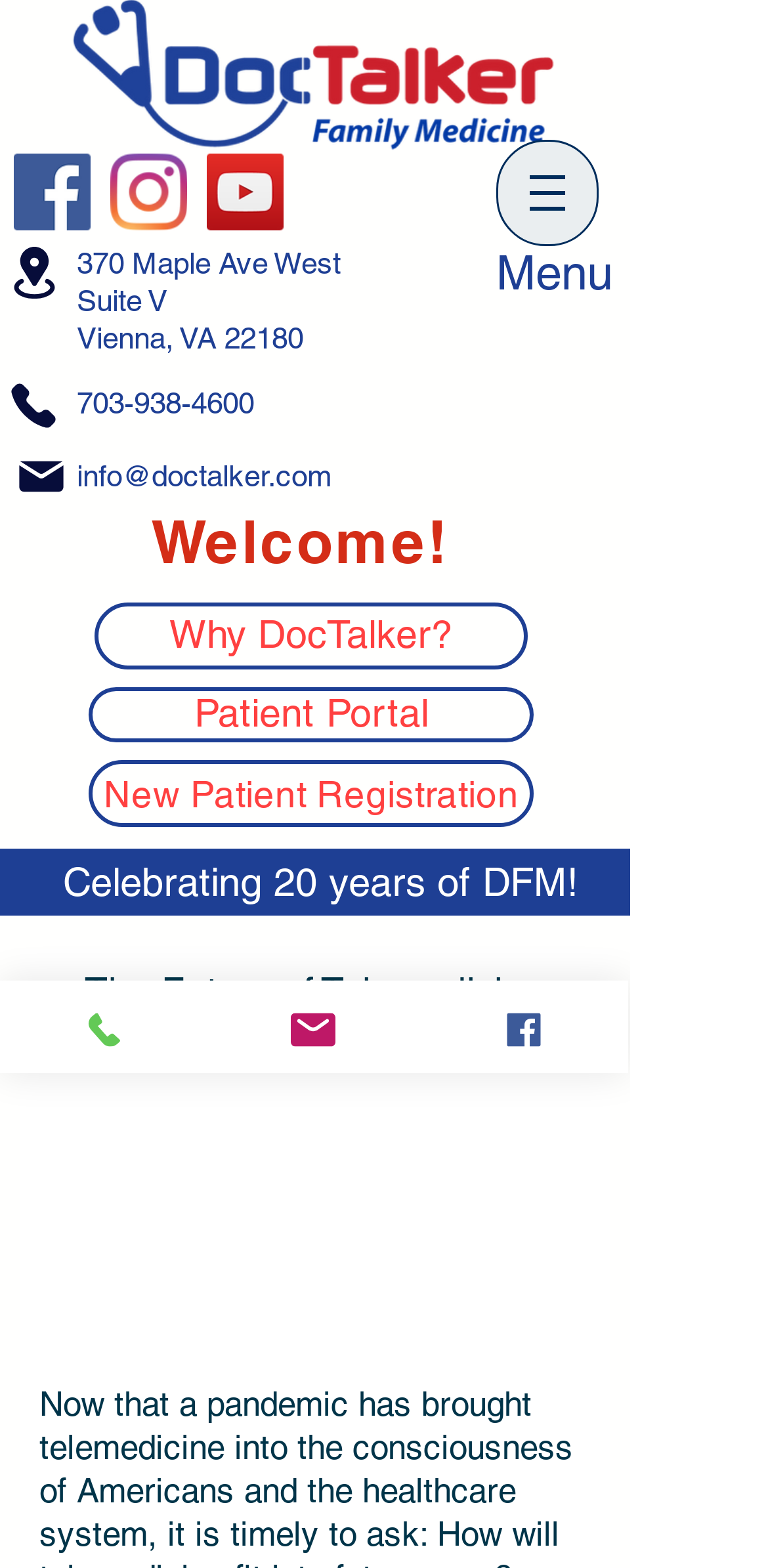What is the phone number of DocTalker Family Medicine?
Answer the question with a detailed explanation, including all necessary information.

I found the phone number by looking at the link element 167, which contains the phone number. This element is located near the 'Phone' link element 111, which suggests that it is the phone number of DocTalker Family Medicine.